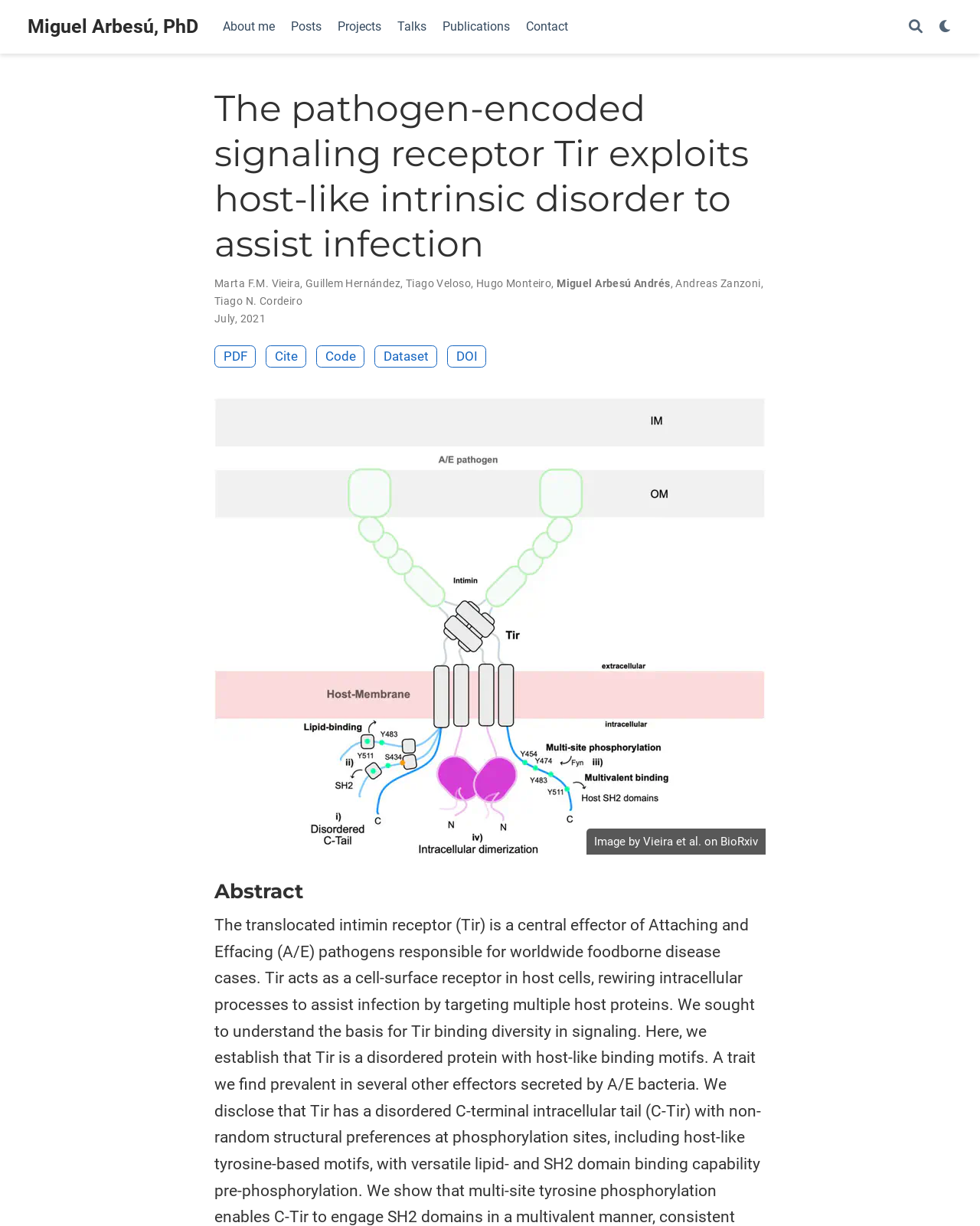Identify the bounding box for the UI element that is described as follows: "About me".

[0.219, 0.009, 0.288, 0.035]